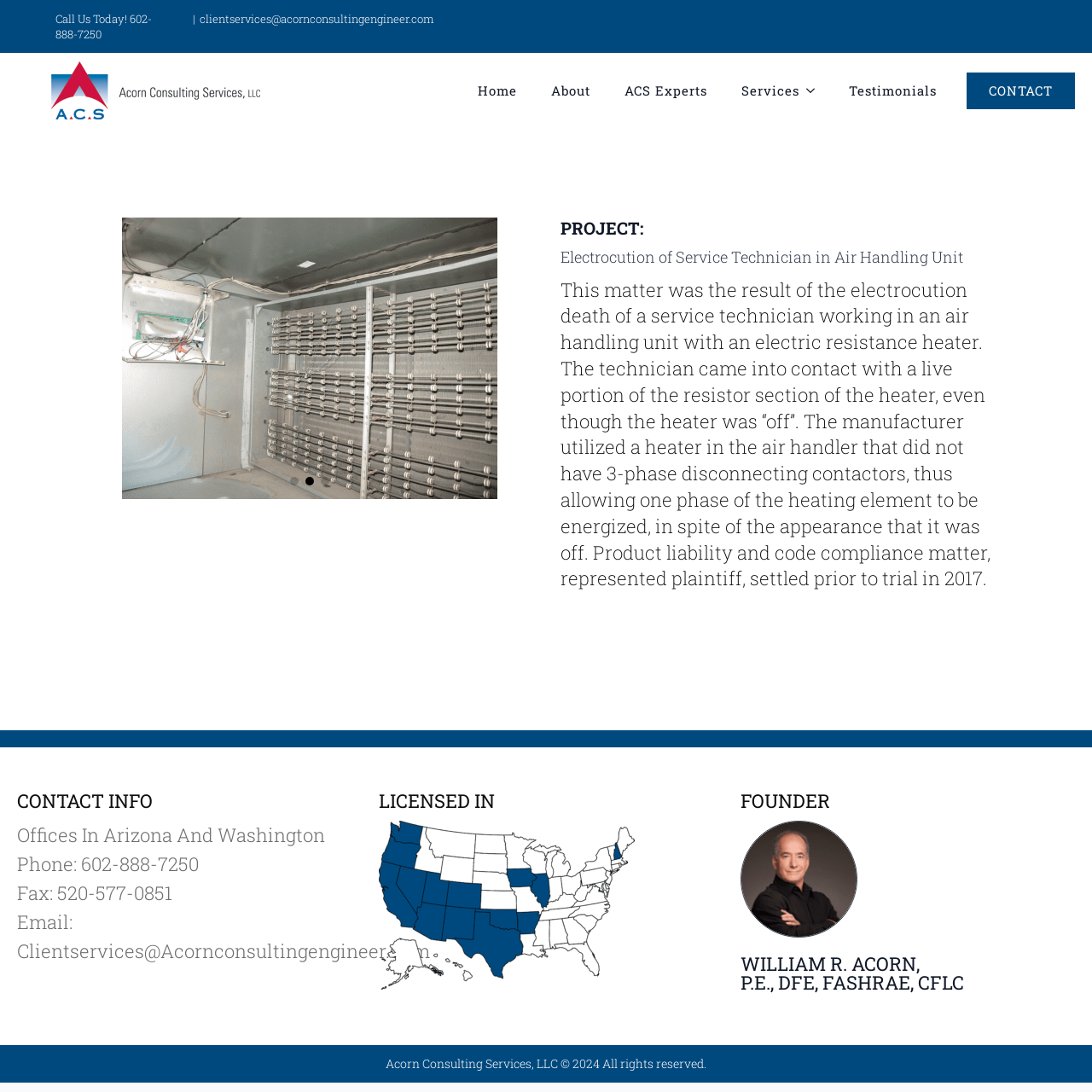What is the email address to contact for services?
Look at the image and provide a detailed response to the question.

I found the email address by looking at the contact information section, where it says 'Email: clientservices@Acornconsultingengineer.Com'.